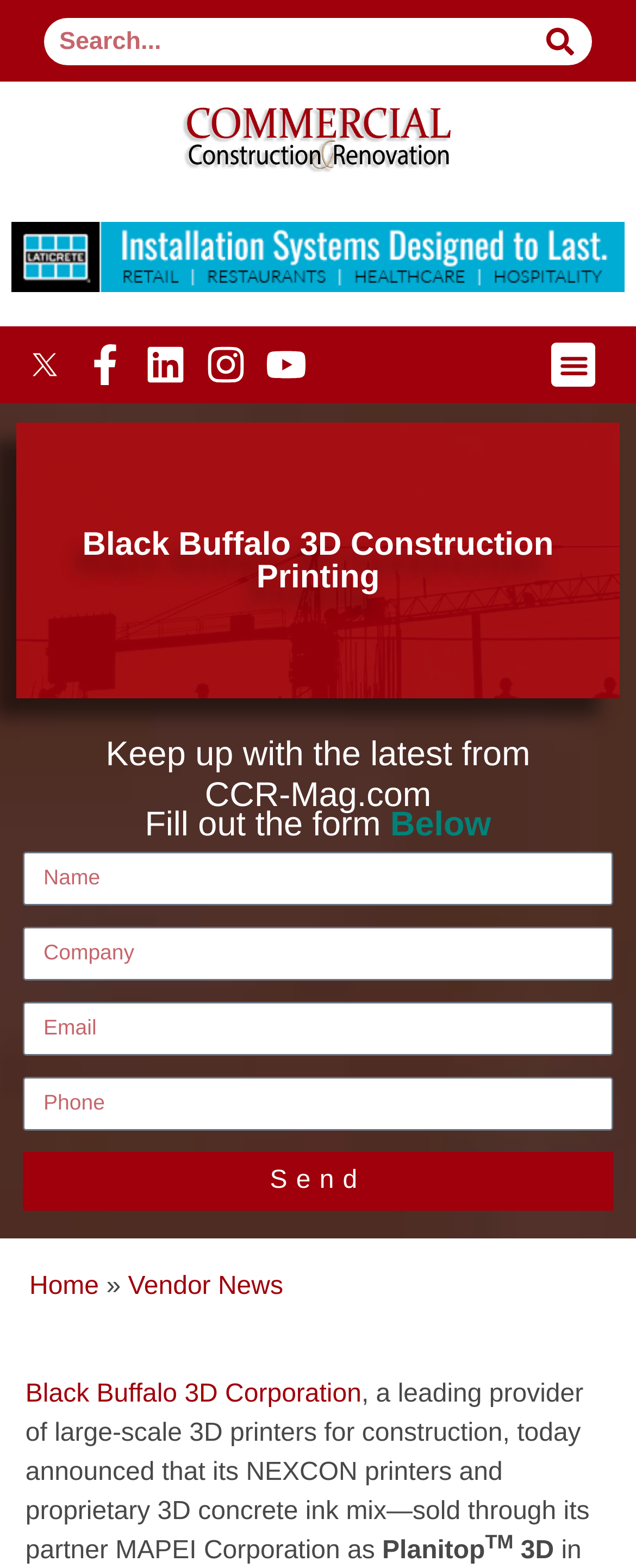Describe the entire webpage, focusing on both content and design.

The webpage is about Black Buffalo 3D Corporation, a leading provider of large-scale 3D printers for construction. At the top, there is a search bar with a search button and a small image on the right side. Below the search bar, there are three main navigation links: "Home", "Sponsors", and a menu toggle button.

On the left side, there are social media links, including Facebook, LinkedIn, Instagram, and YouTube, each represented by an image. On the right side, there is a heading that reads "Black Buffalo 3D Construction Printing". Below this heading, there is another heading that says "Keep up with the latest from CCR-Mag.com".

Further down, there is a form with four text boxes for "Name", "Company", "Email", and "Phone number", each requiring input. Below the form, there is a "Send" button. 

At the bottom of the page, there is a navigation section with breadcrumbs, showing the path "Home" > "Vendor News". Below this, there is a news article with a title that reads "Black Buffalo 3D Corporation, a leading provider of large-scale 3D printers for construction, today announced that its NEXCON printers and proprietary 3D concrete ink mix—sold through its partner MAPEI Corporation as Planitop 3DTM".